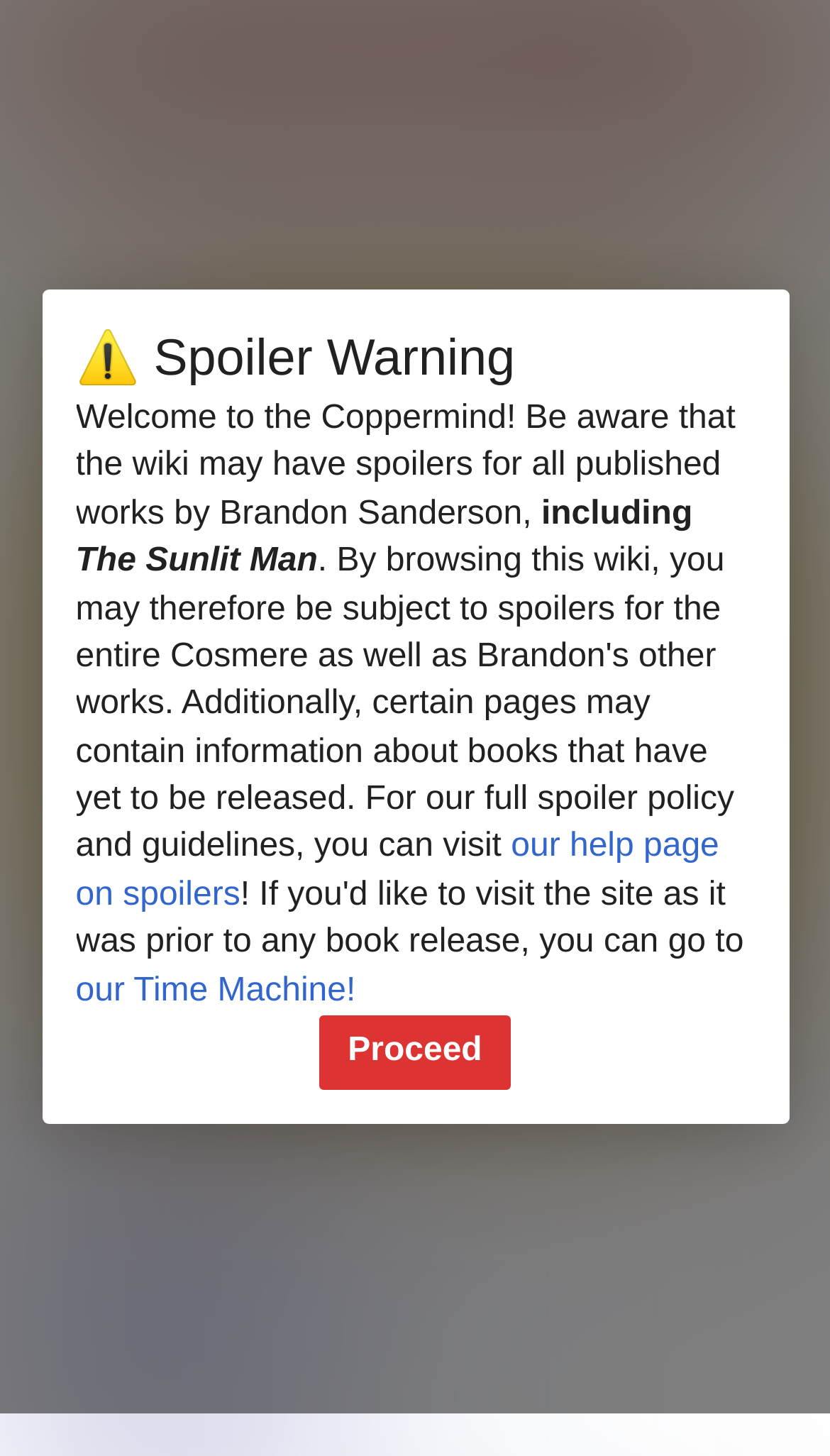Using the description: "Cobalt Guard", identify the bounding box of the corresponding UI element in the screenshot.

[0.319, 0.835, 0.538, 0.859]